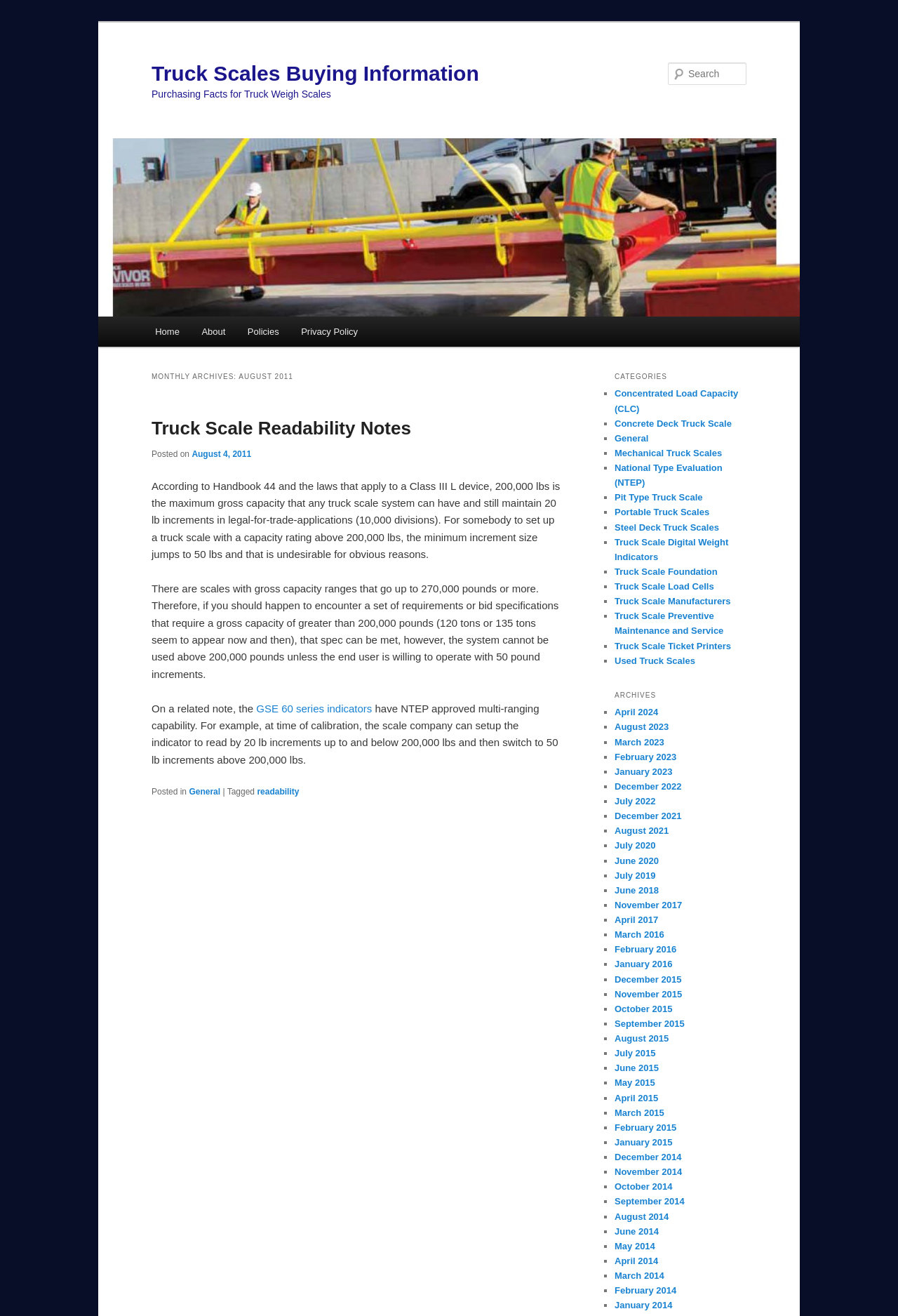Extract the text of the main heading from the webpage.

Truck Scales Buying Information